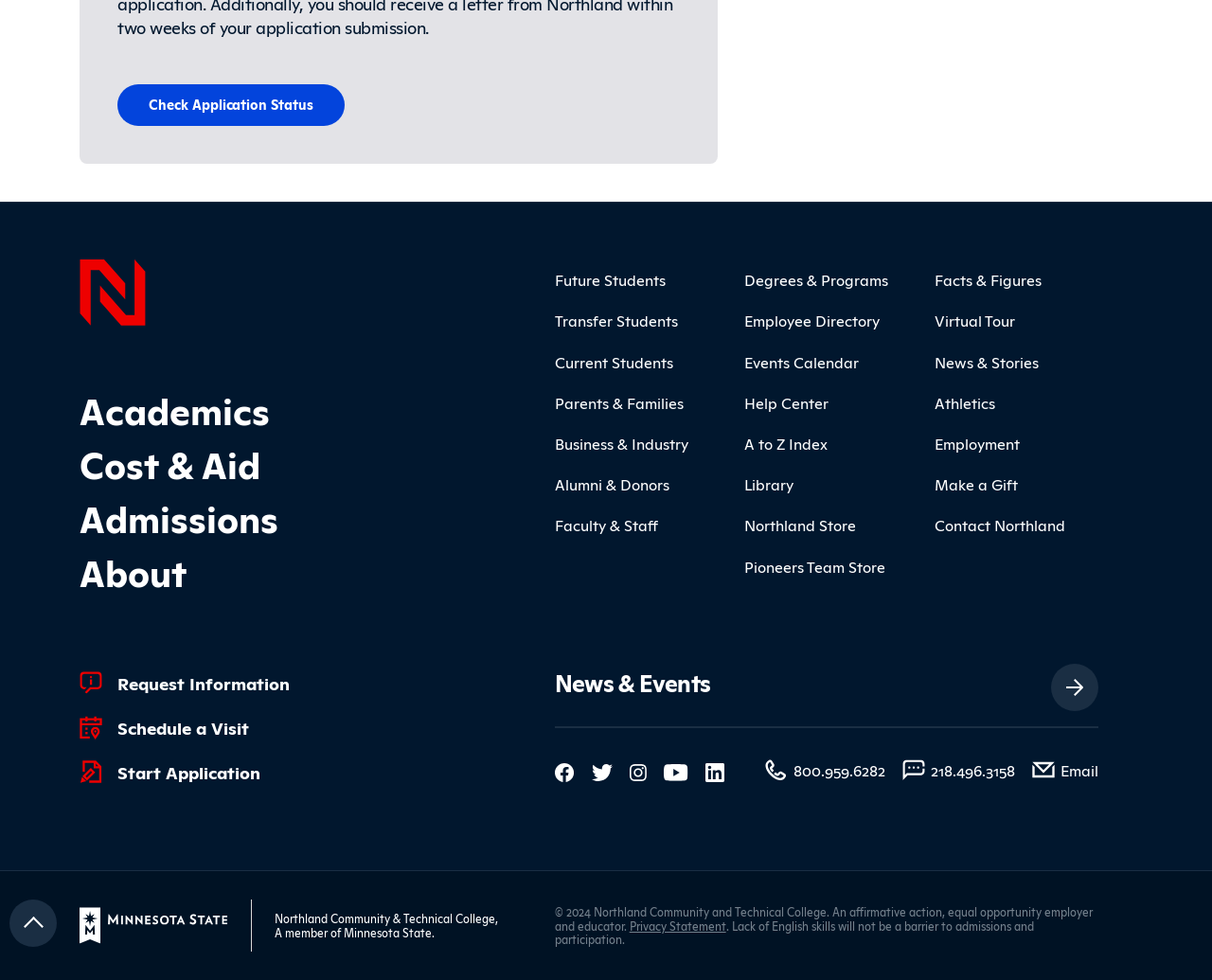What are the main site sections?
Respond with a short answer, either a single word or a phrase, based on the image.

Academics, Cost & Aid, Admissions, About